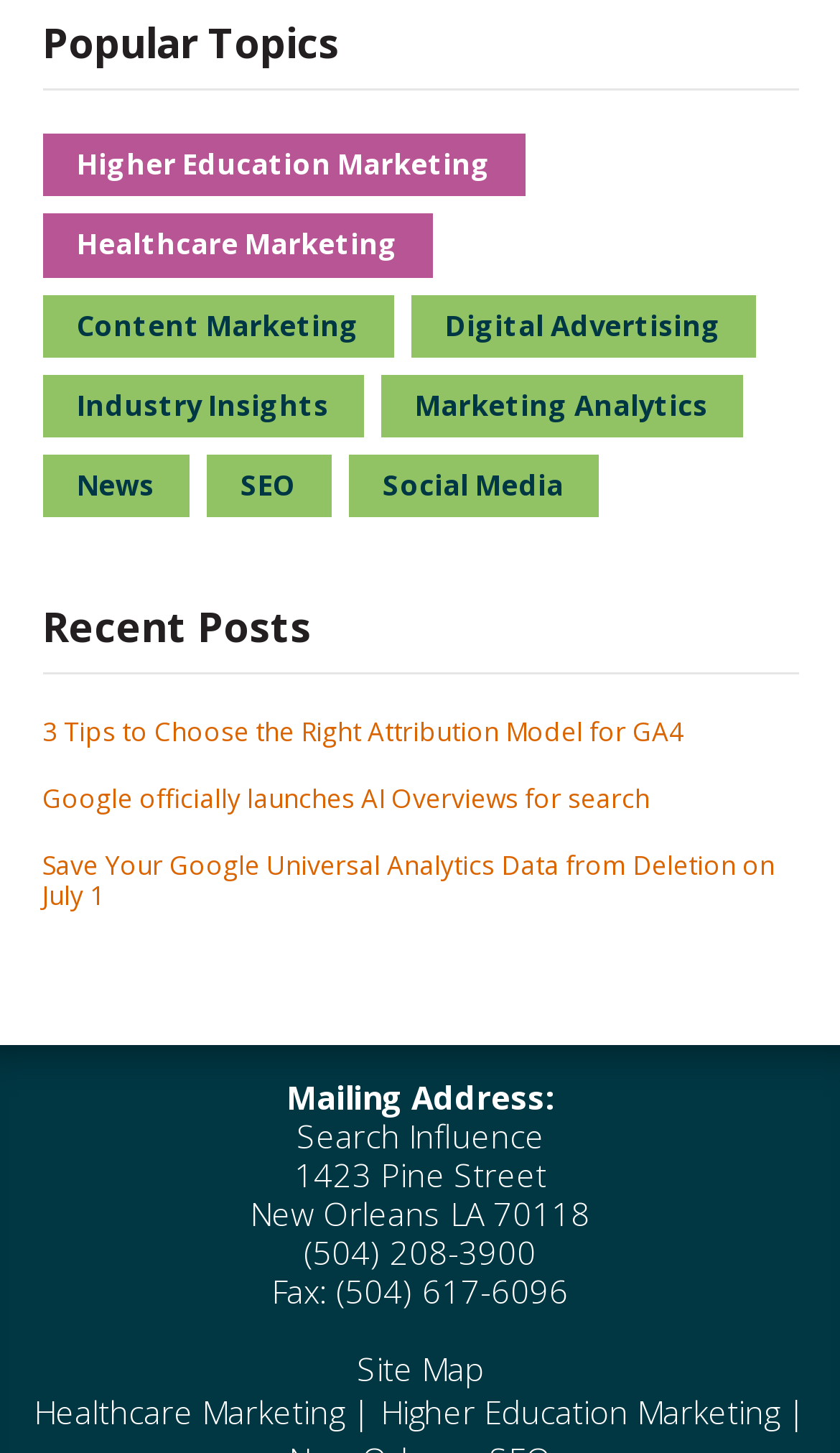Respond with a single word or phrase to the following question:
What is the last link at the bottom of the page?

Higher Education Marketing